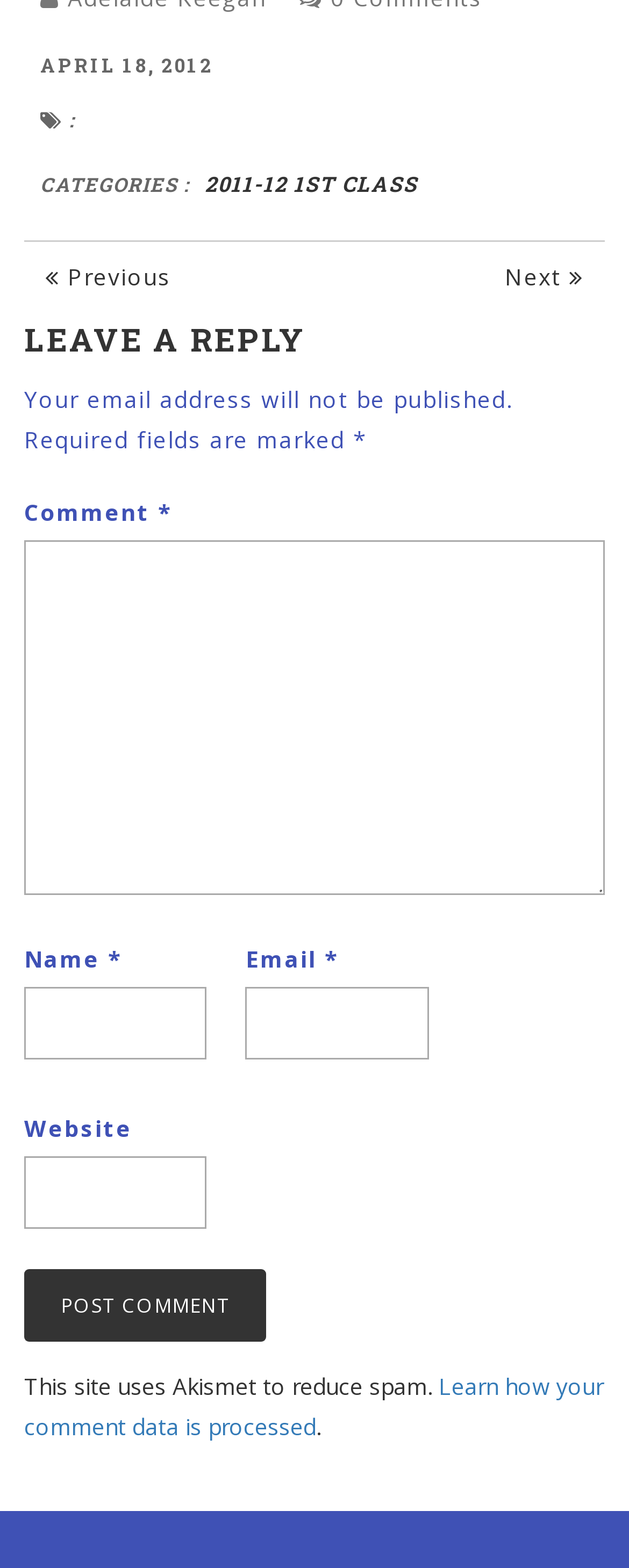Based on the image, provide a detailed and complete answer to the question: 
What is the purpose of the textbox with a label 'Email'?

The textbox with a label 'Email' is required and has a description 'email-notes', which suggests that it is used to input the user's email address, likely for commenting or leaving a reply.